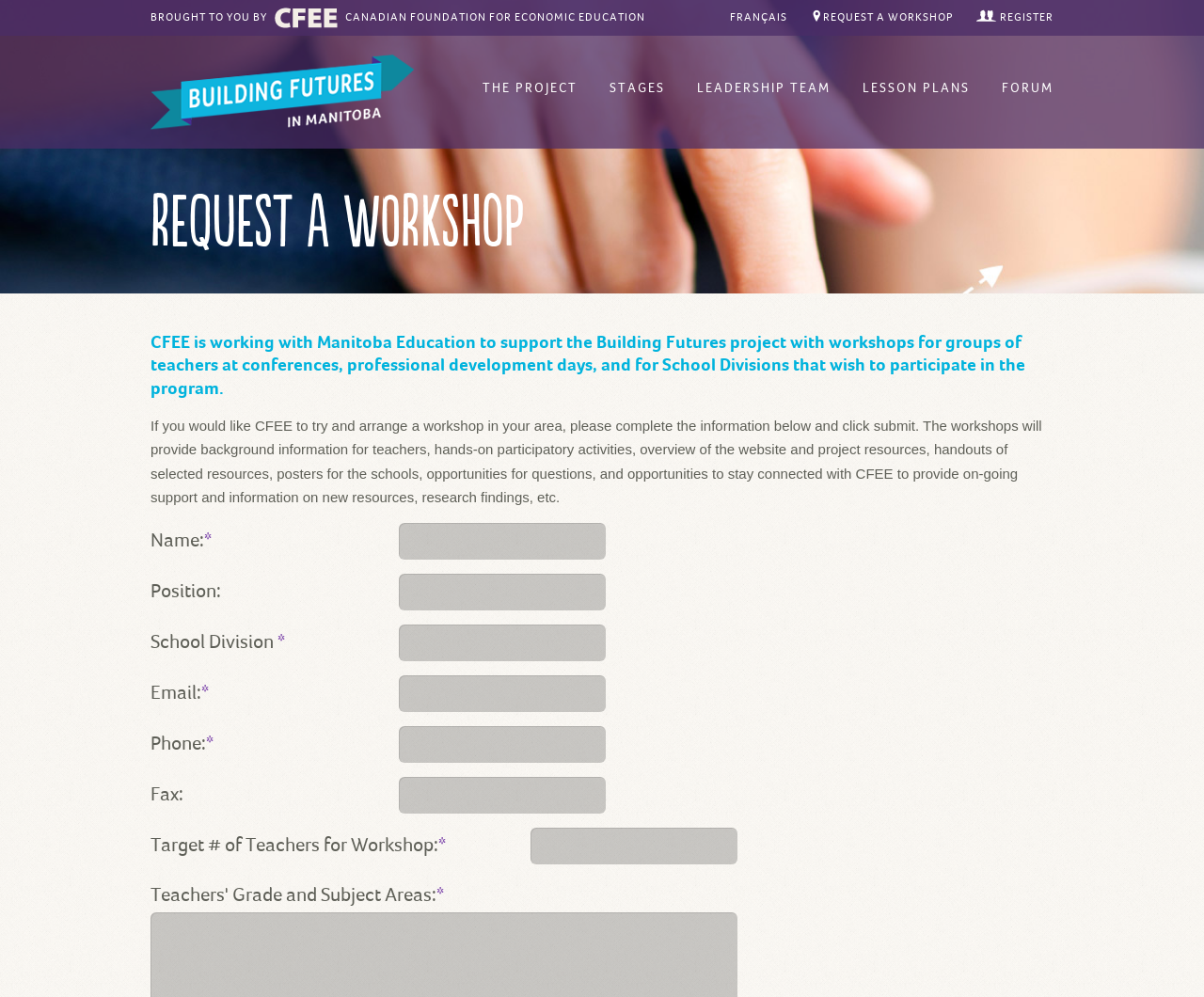What is the purpose of the workshop?
From the image, respond with a single word or phrase.

Provide background information and resources